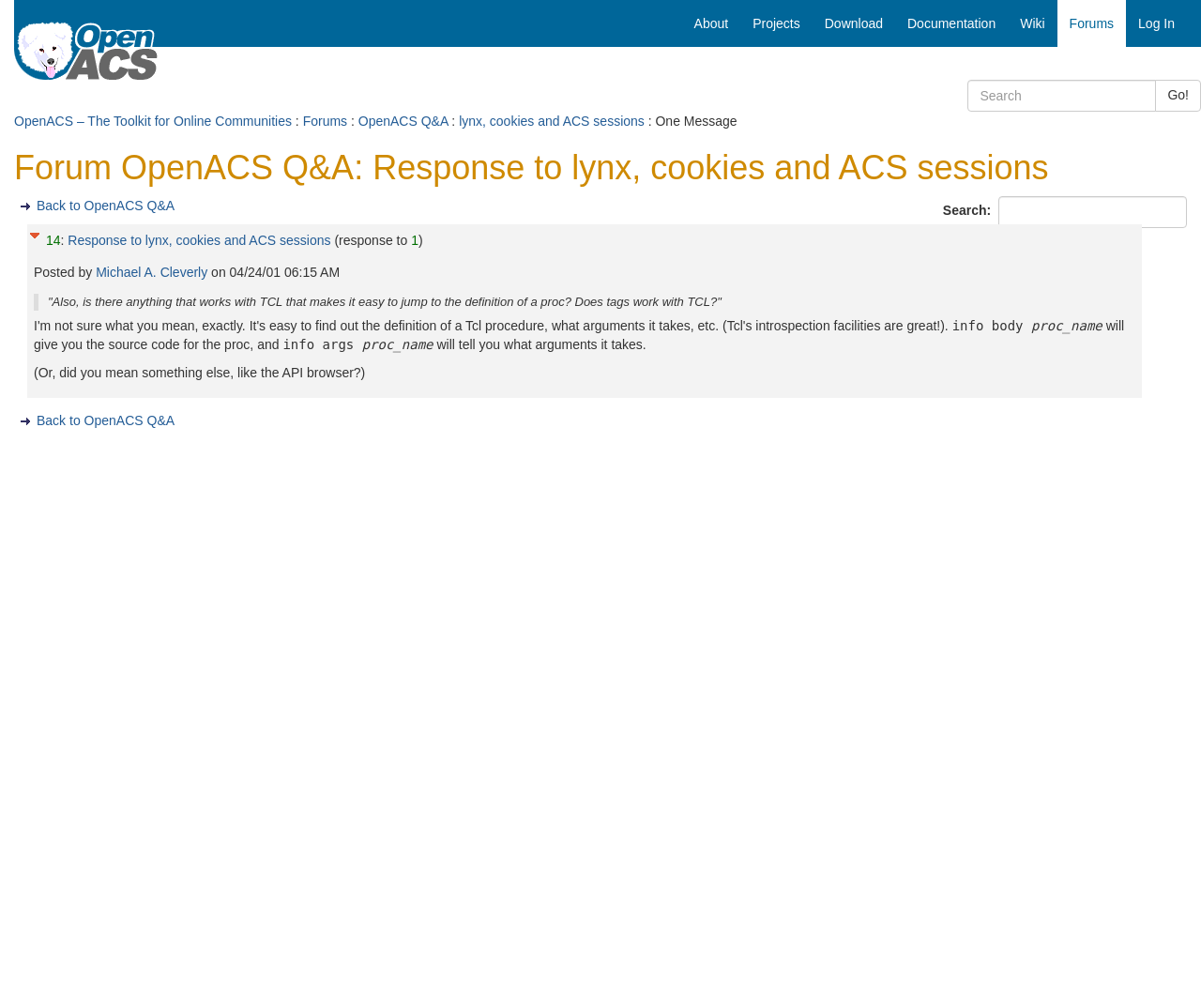Please provide a one-word or phrase answer to the question: 
Who posted the response to the forum discussion?

Michael A. Cleverly